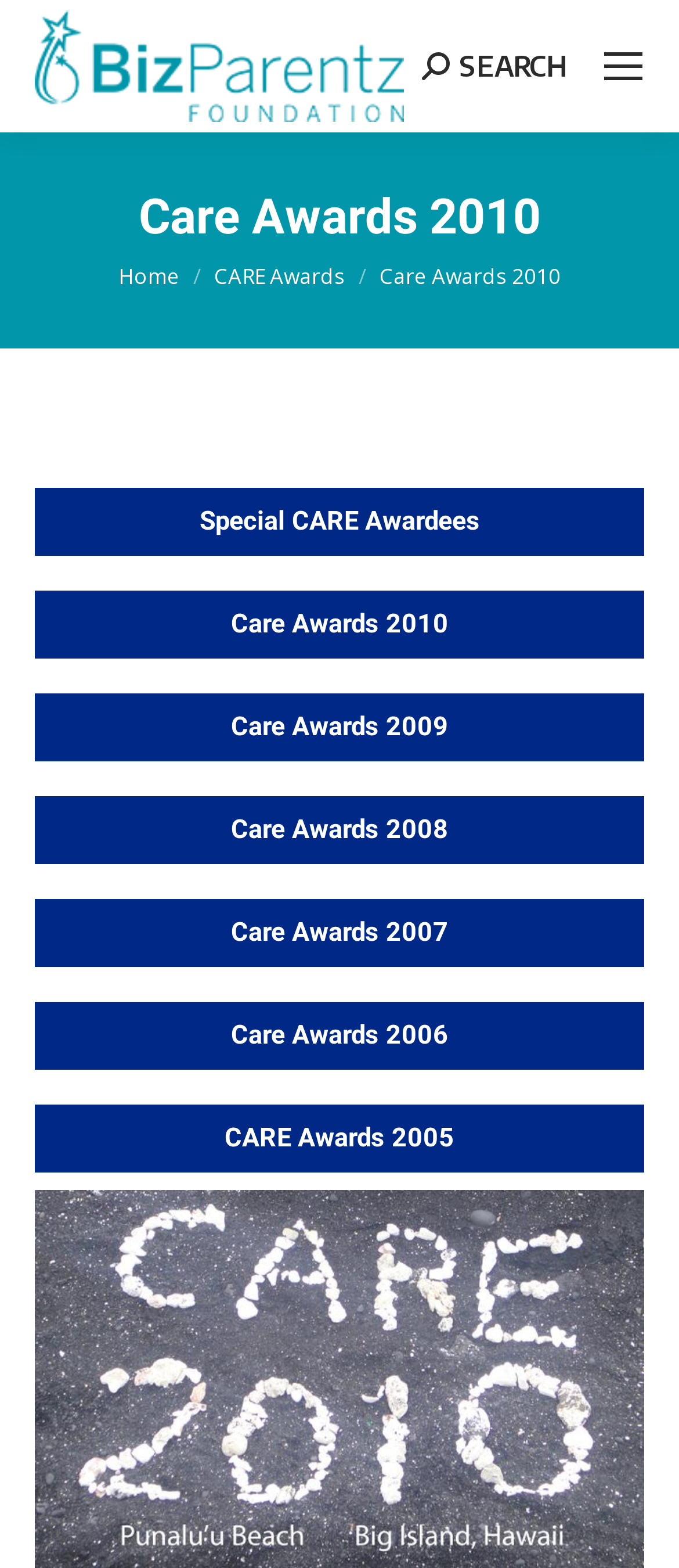Pinpoint the bounding box coordinates for the area that should be clicked to perform the following instruction: "Go to top of the page".

[0.872, 0.682, 0.974, 0.727]